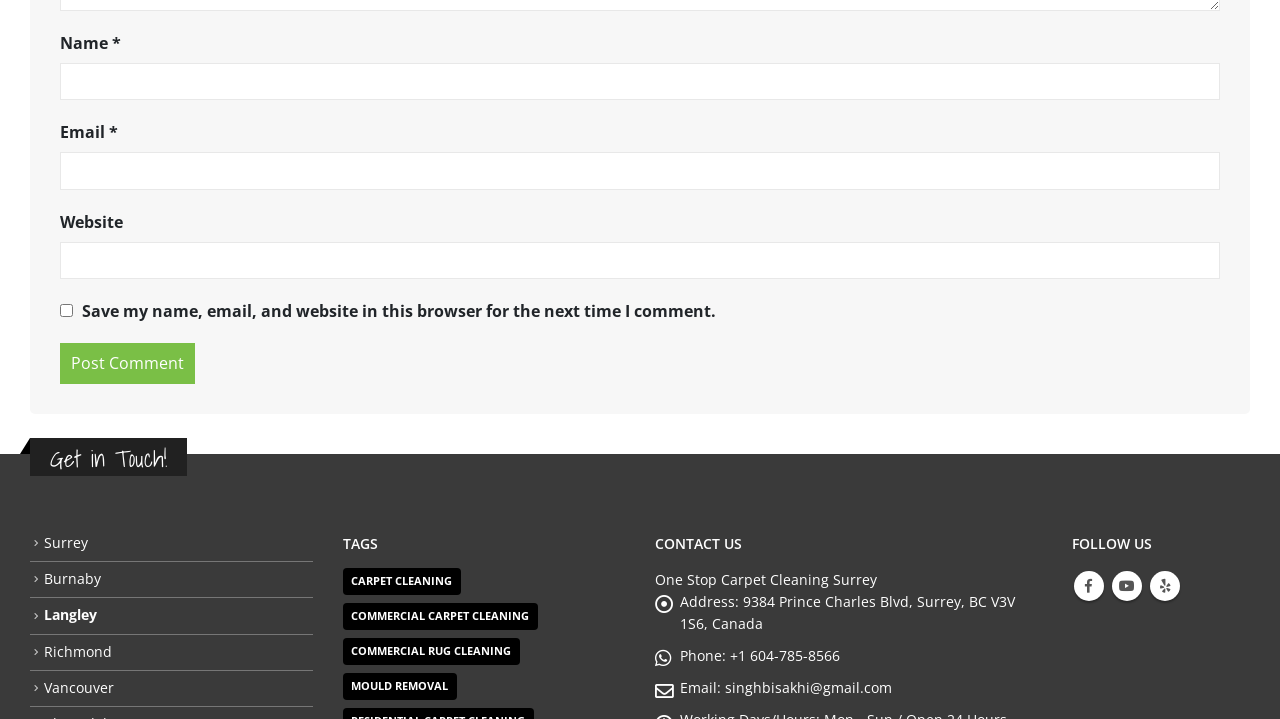Please locate the bounding box coordinates of the element that should be clicked to complete the given instruction: "Click Post Comment".

[0.047, 0.477, 0.152, 0.534]